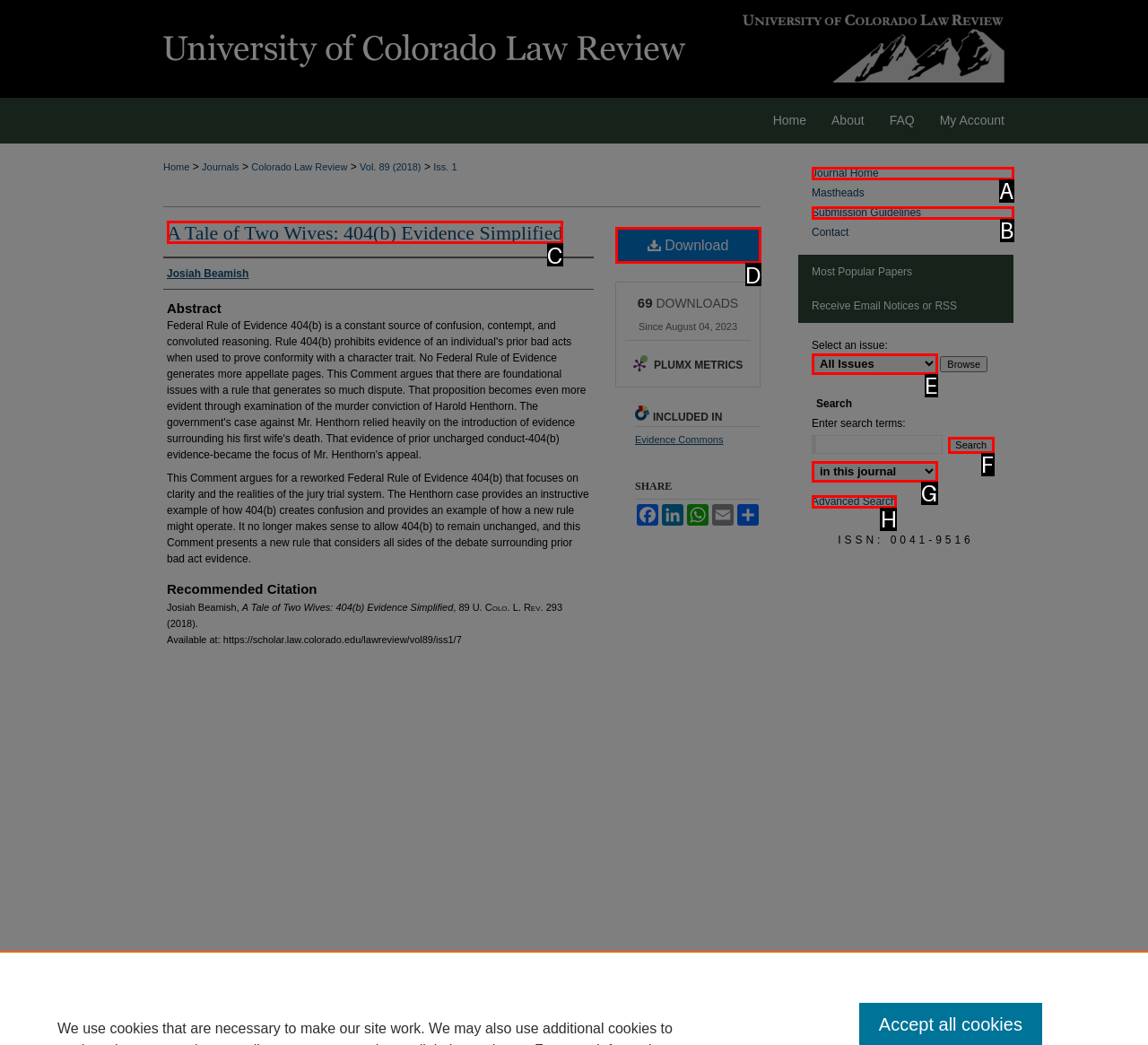From the choices provided, which HTML element best fits the description: Submission Guidelines? Answer with the appropriate letter.

B